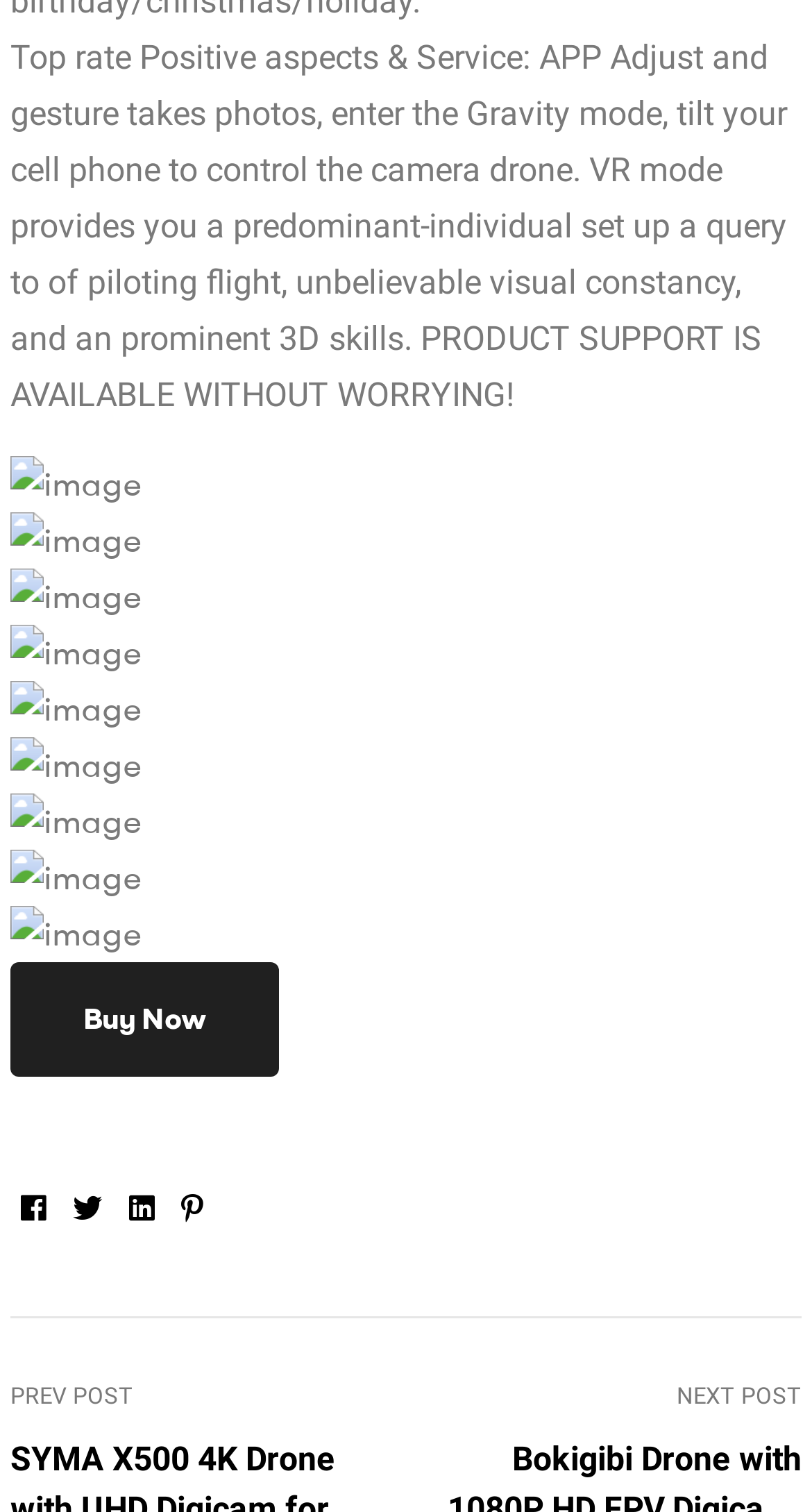Identify the bounding box coordinates of the clickable region necessary to fulfill the following instruction: "Buy the product". The bounding box coordinates should be four float numbers between 0 and 1, i.e., [left, top, right, bottom].

[0.013, 0.637, 0.344, 0.712]